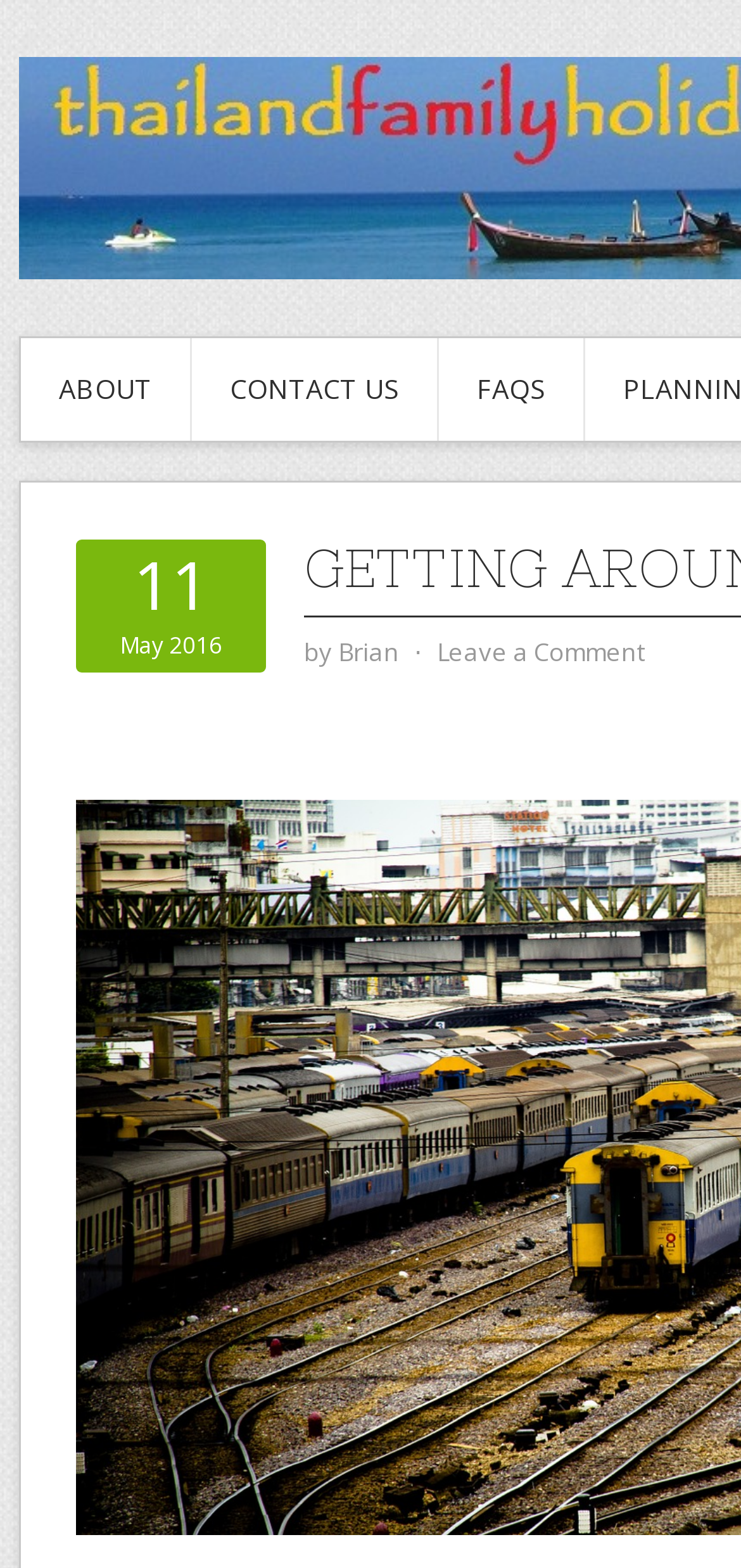What is the date of the article?
Using the image as a reference, answer the question with a short word or phrase.

11 May 2016